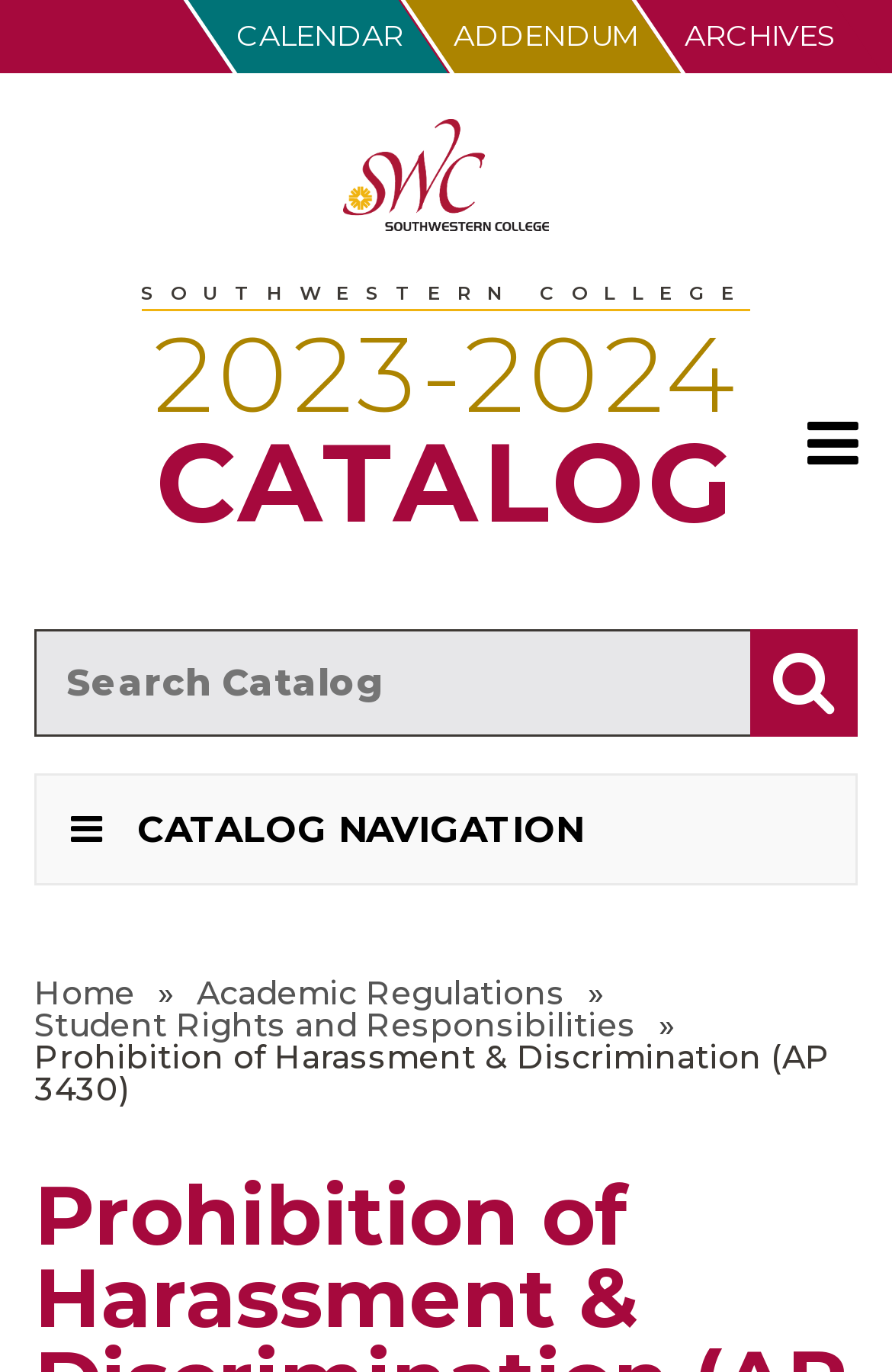Identify the bounding box of the HTML element described here: "aria-label="Open Search Bar"". Provide the coordinates as four float numbers between 0 and 1: [left, top, right, bottom].

None